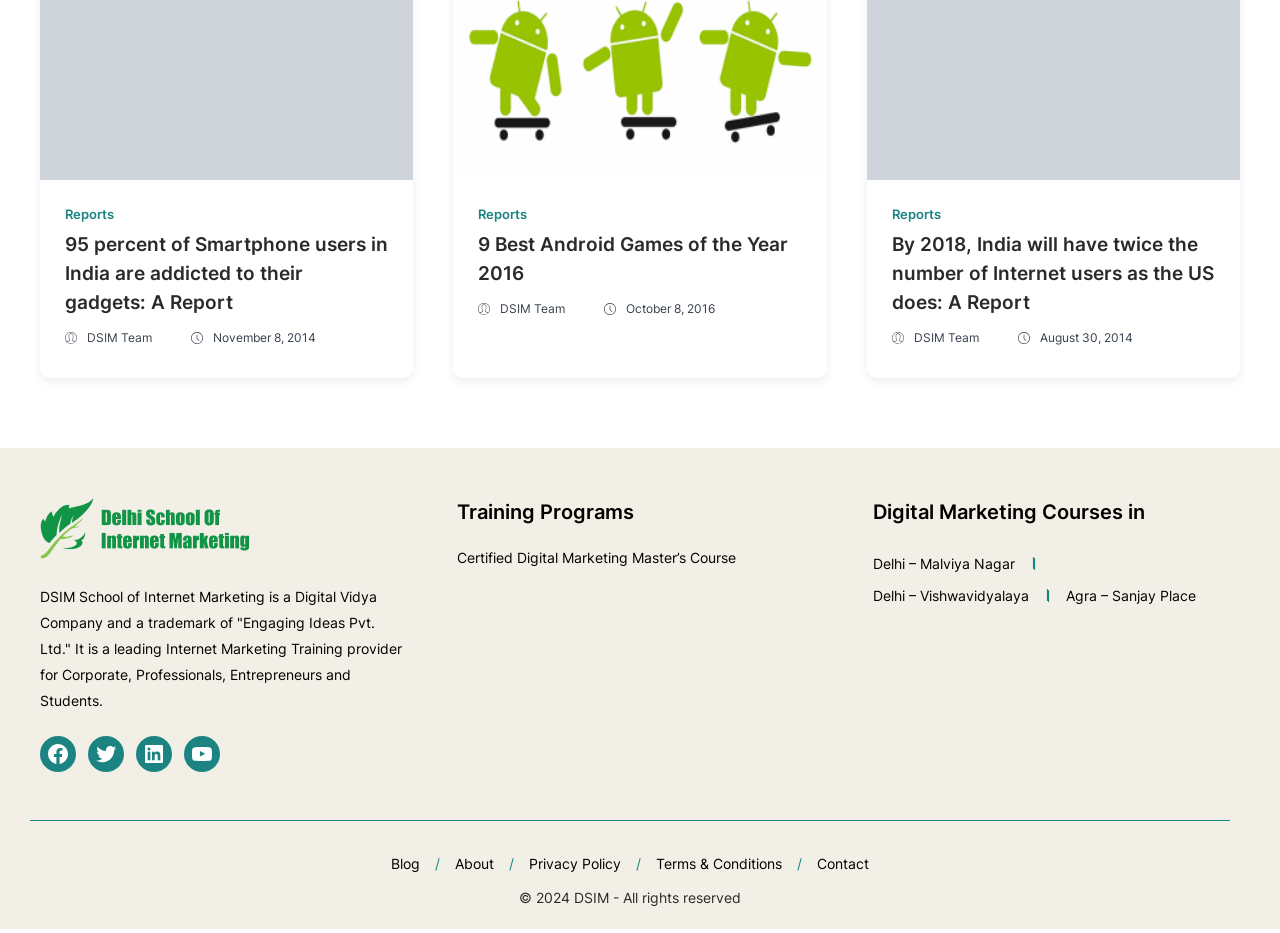Predict the bounding box of the UI element that fits this description: "Privacy Policy".

[0.413, 0.917, 0.485, 0.945]